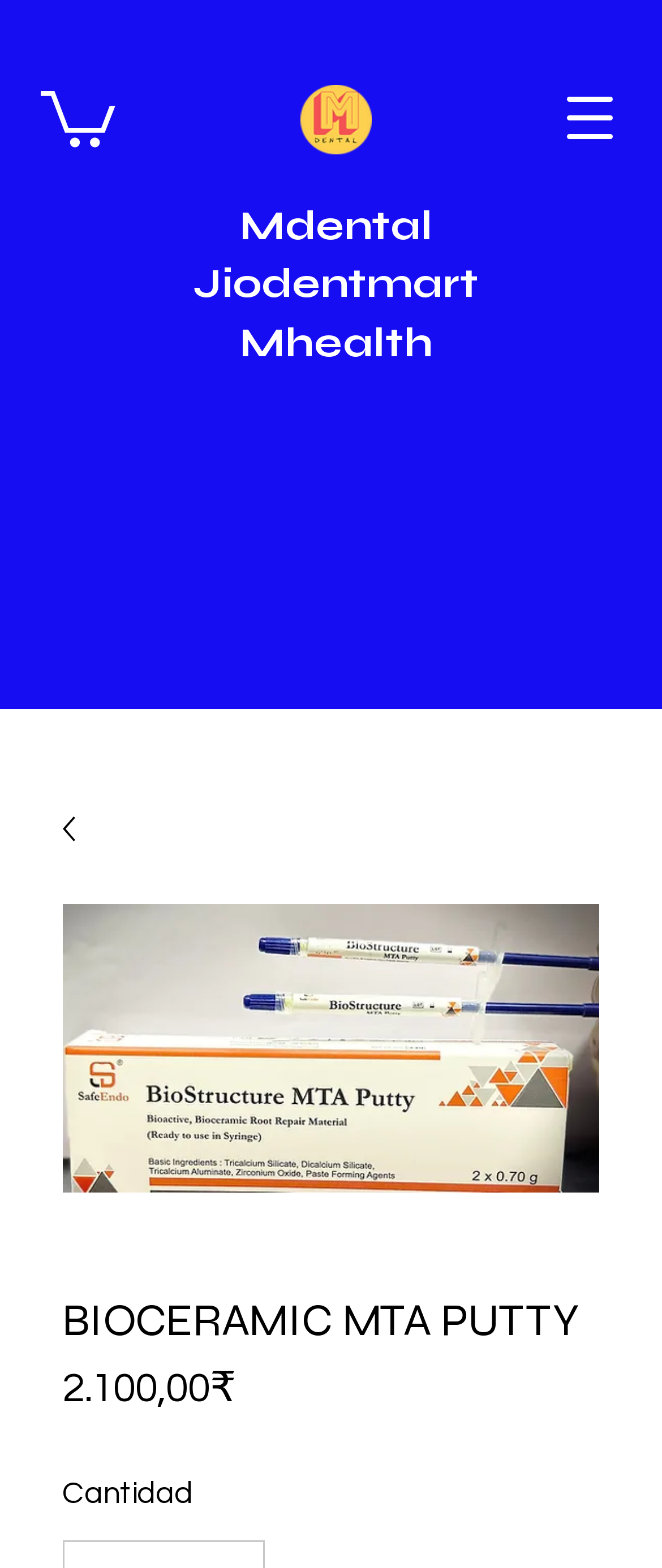What is the packaging size of the product?
Please provide a detailed answer to the question.

I found the packaging size of the product by looking at the static text element that says '0.7 GRAM X 2 SYR PACK' which is located near the product name and description.